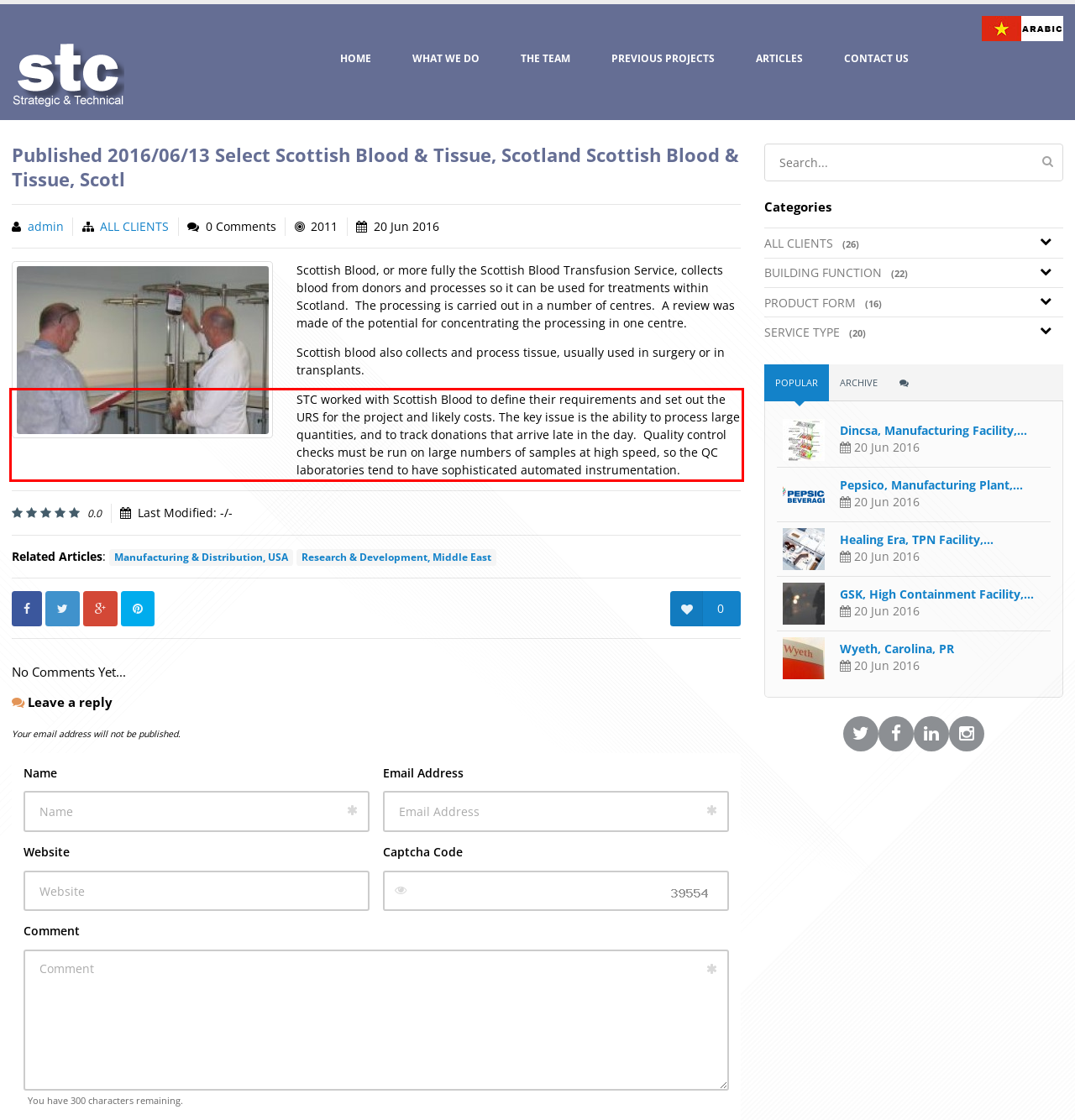Given a webpage screenshot, locate the red bounding box and extract the text content found inside it.

STC worked with Scottish Blood to define their requirements and set out the URS for the project and likely costs. The key issue is the ability to process large quantities, and to track donations that arrive late in the day. Quality control checks must be run on large numbers of samples at high speed, so the QC laboratories tend to have sophisticated automated instrumentation.